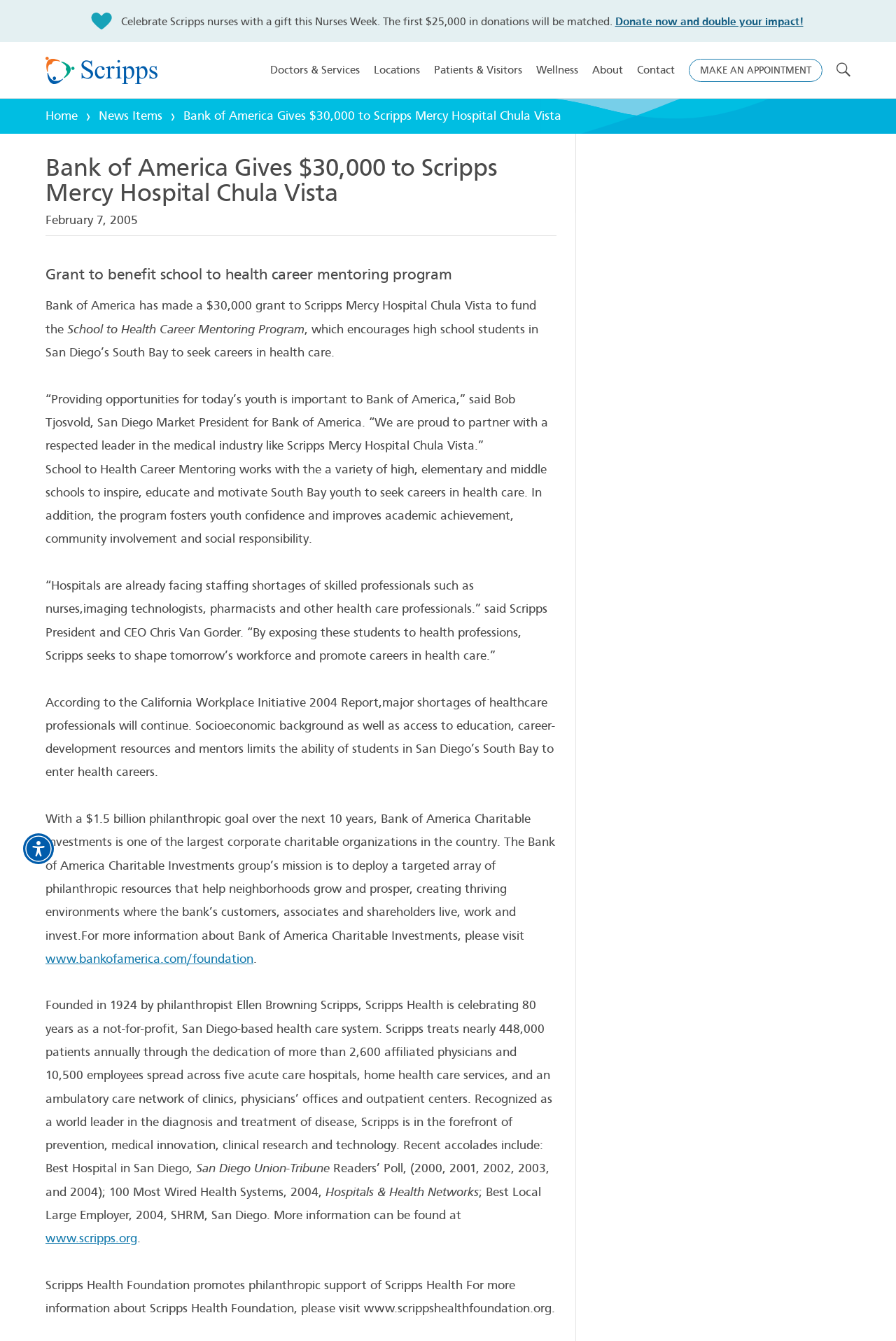Please identify the webpage's heading and generate its text content.

Bank of America Gives $30,000 to Scripps Mercy Hospital Chula Vista